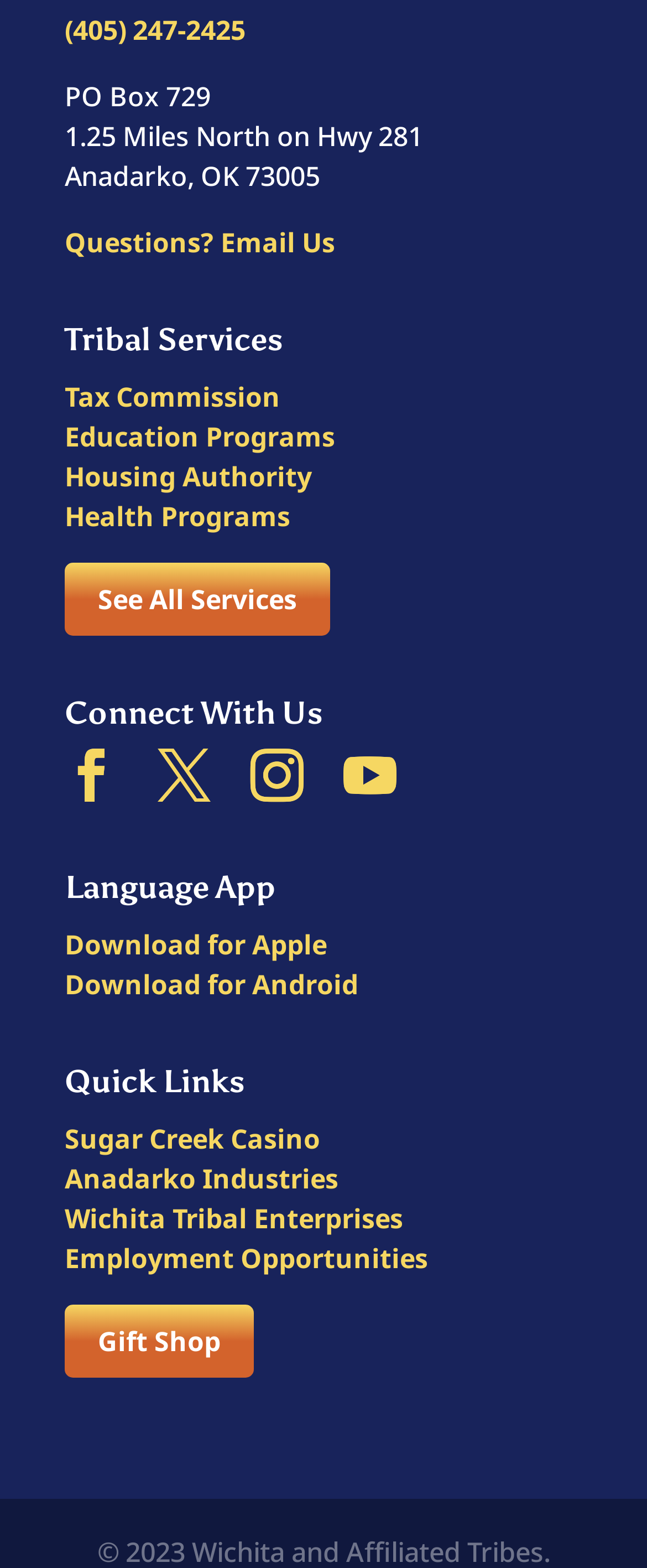Locate the bounding box coordinates of the item that should be clicked to fulfill the instruction: "Visit the Gift Shop".

[0.1, 0.832, 0.392, 0.879]